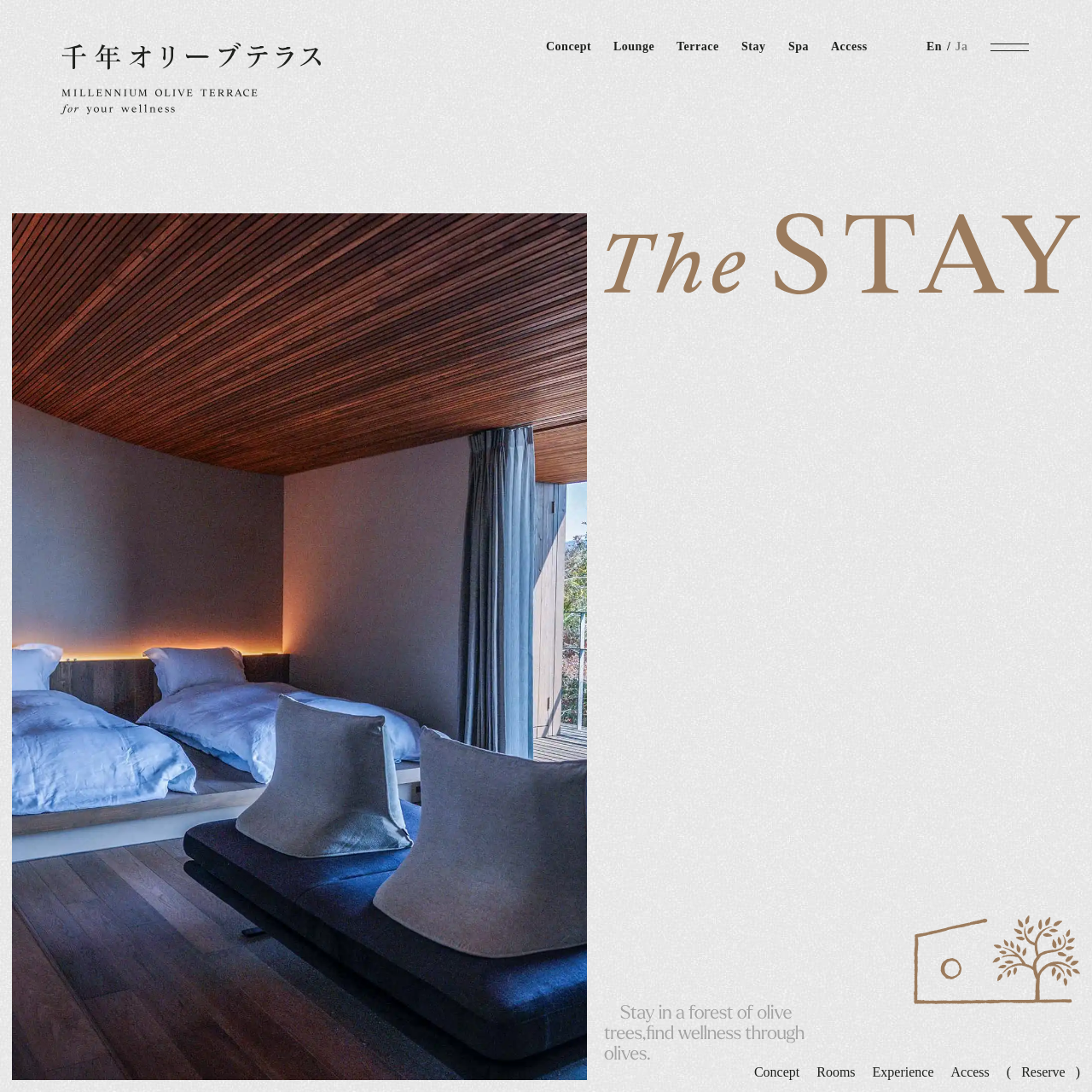How many types of bookings can be made?
Please answer the question with as much detail as possible using the screenshot.

The webpage provides links to 'Reservation', 'Day Trip', and 'Spa' bookings, indicating that there are three types of bookings that can be made.